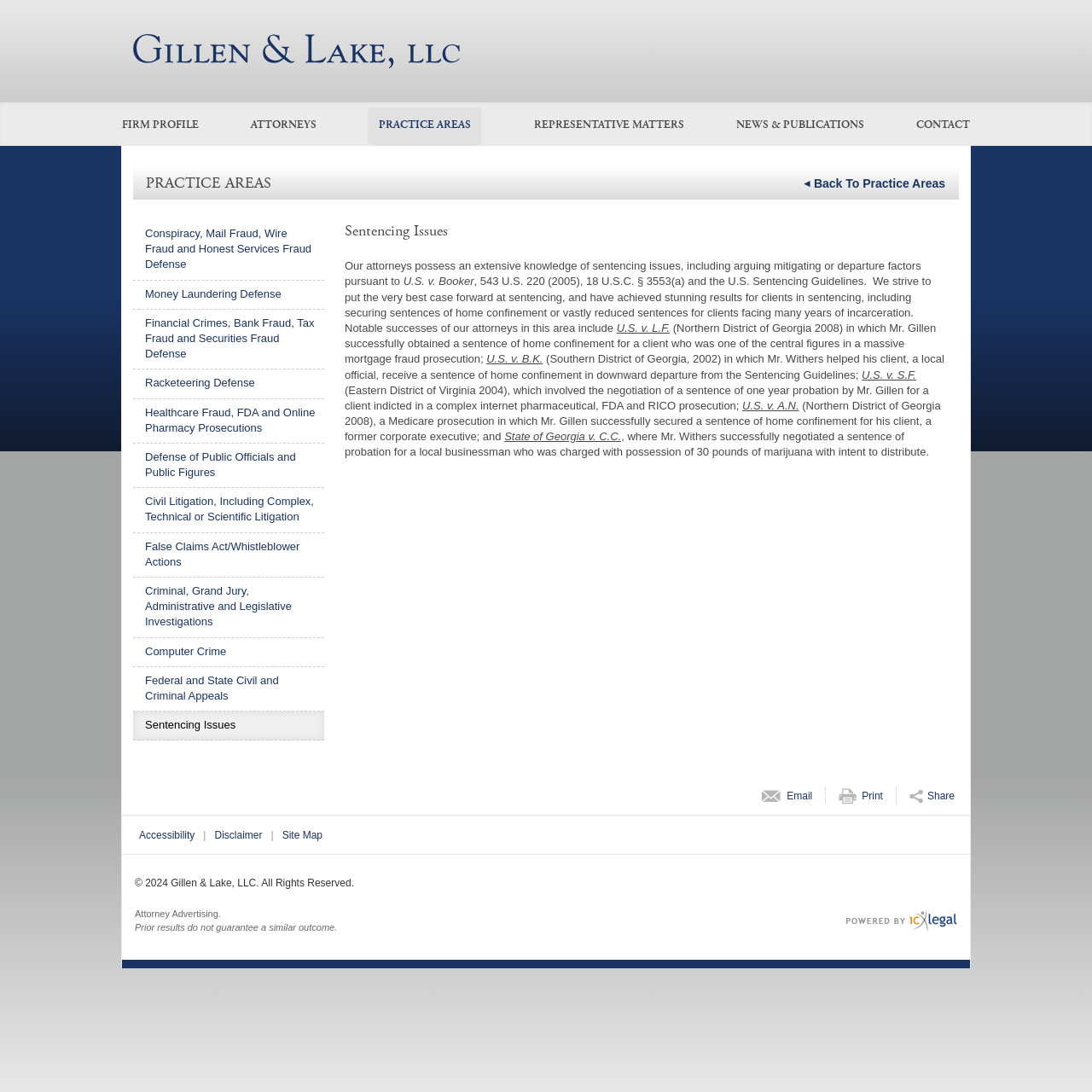What is the purpose of the link 'Email' in the page tools section?
Please provide a single word or phrase as the answer based on the screenshot.

To email the webpage content